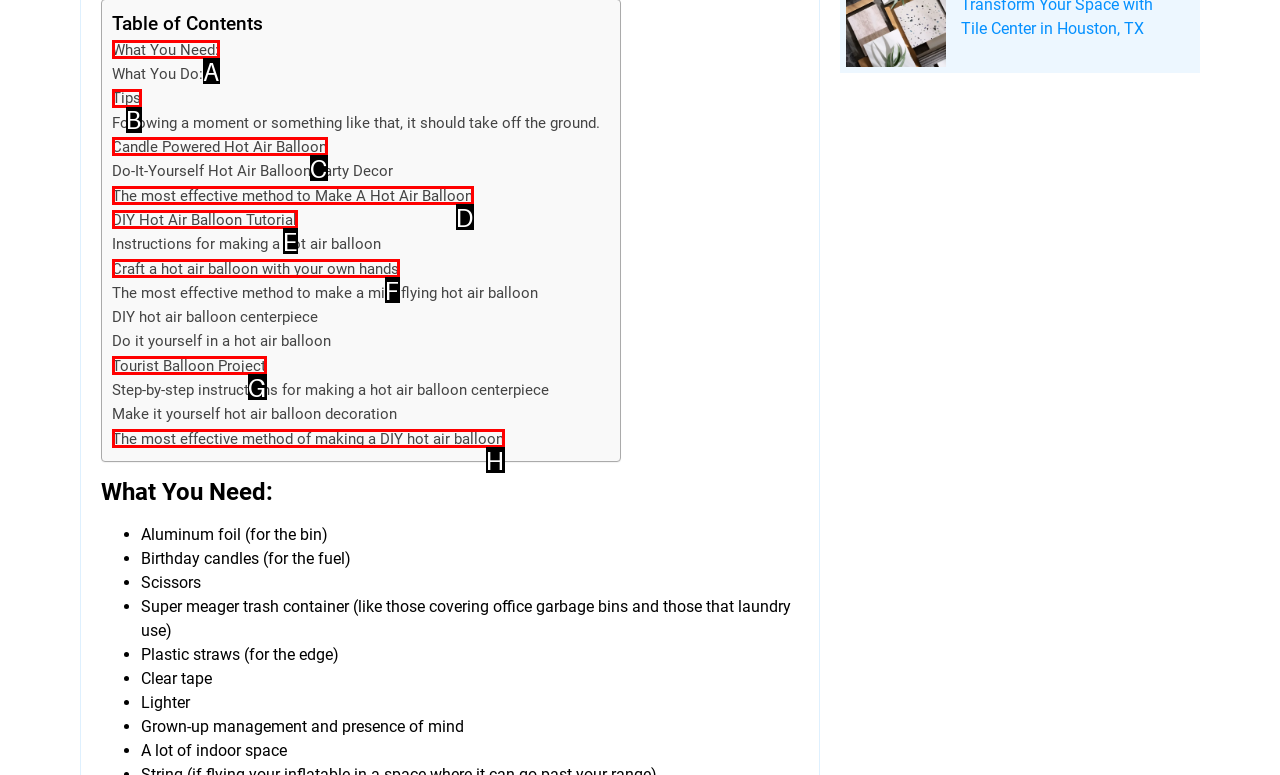Match the element description: Tips to the correct HTML element. Answer with the letter of the selected option.

B